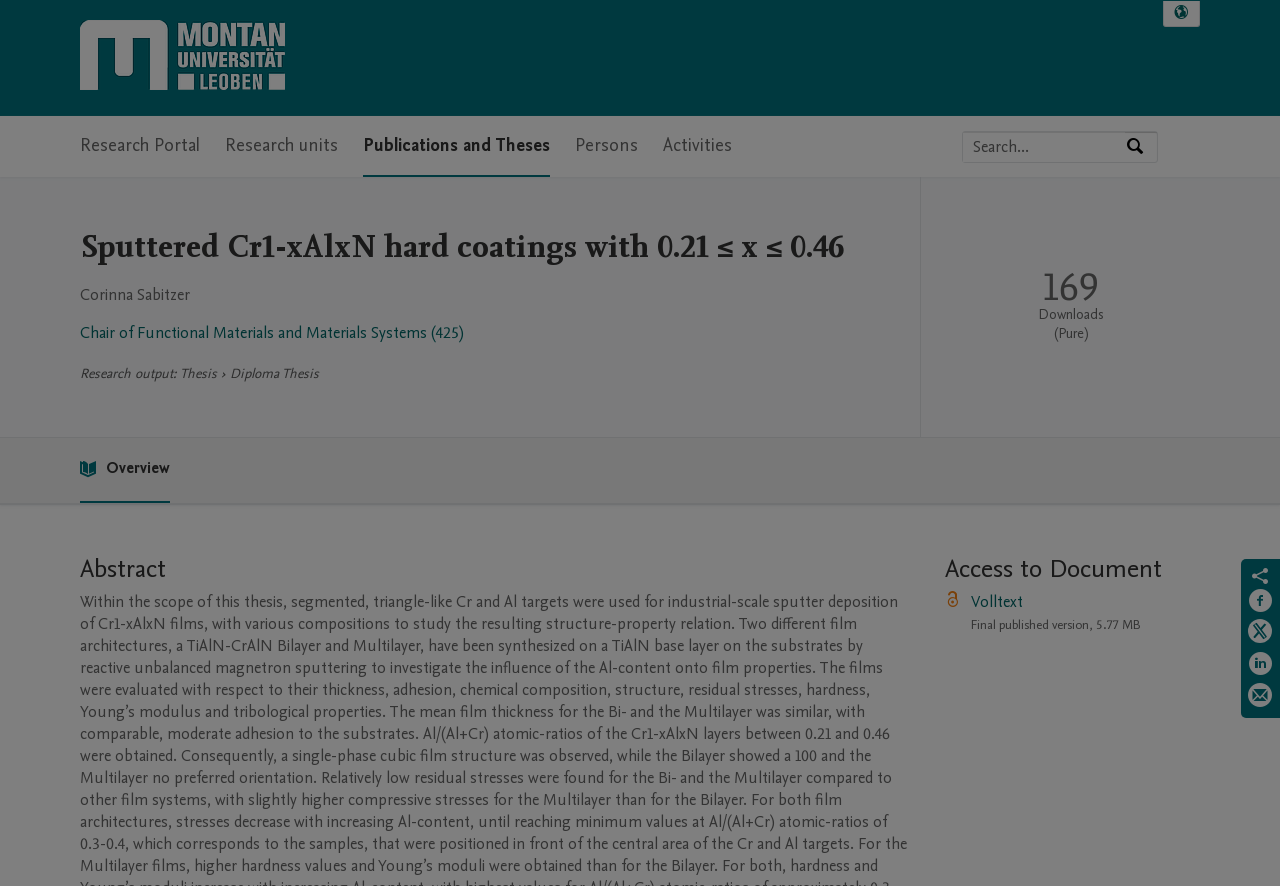How many downloads does this work have?
Using the details from the image, give an elaborate explanation to answer the question.

I found the download count by examining the Publication metrics section on the webpage. Within this section, I found a StaticText element with the text '169' at coordinates [0.815, 0.294, 0.859, 0.354]. This indicates that the work has been downloaded 169 times.